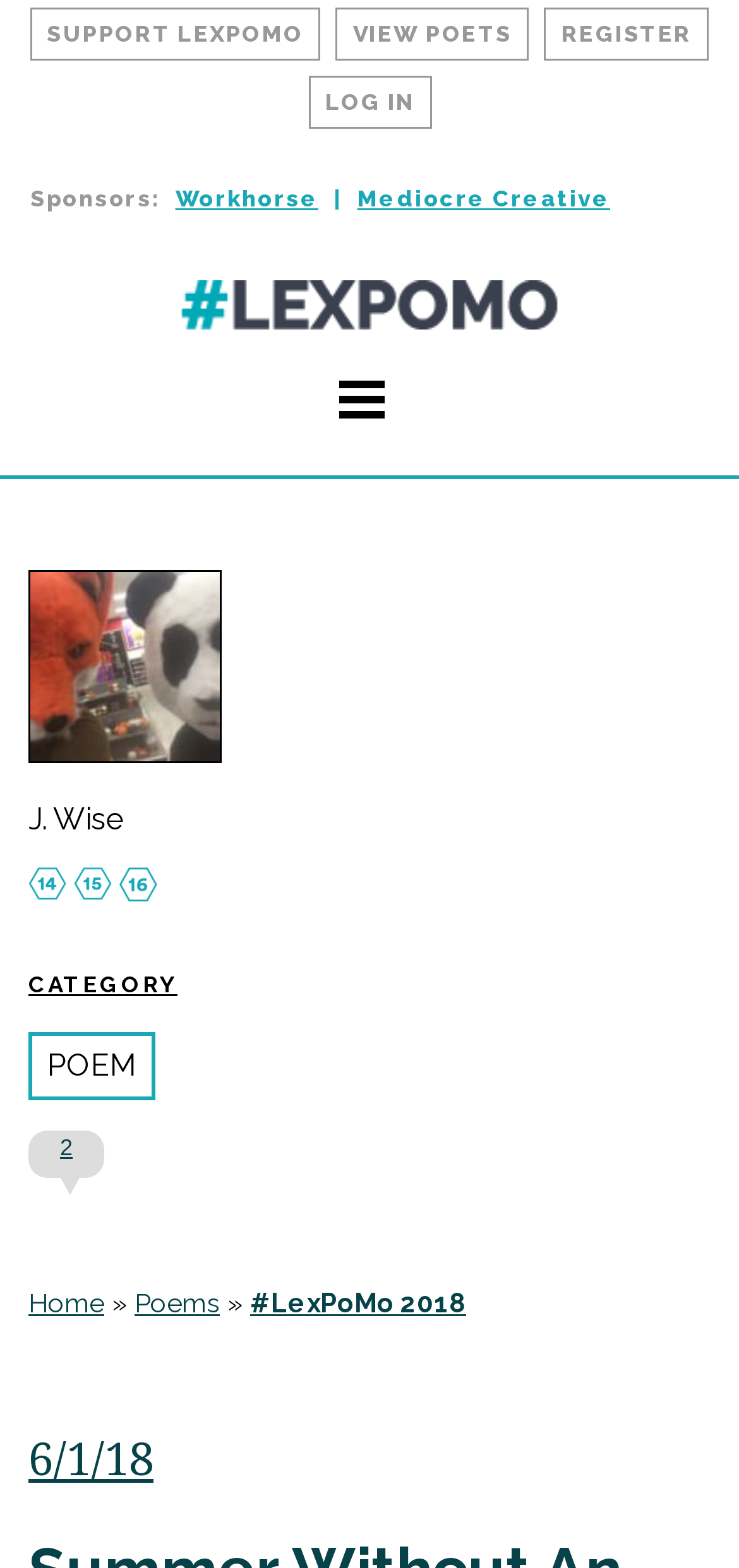Respond to the following question with a brief word or phrase:
What is the date of the poem?

6/1/18